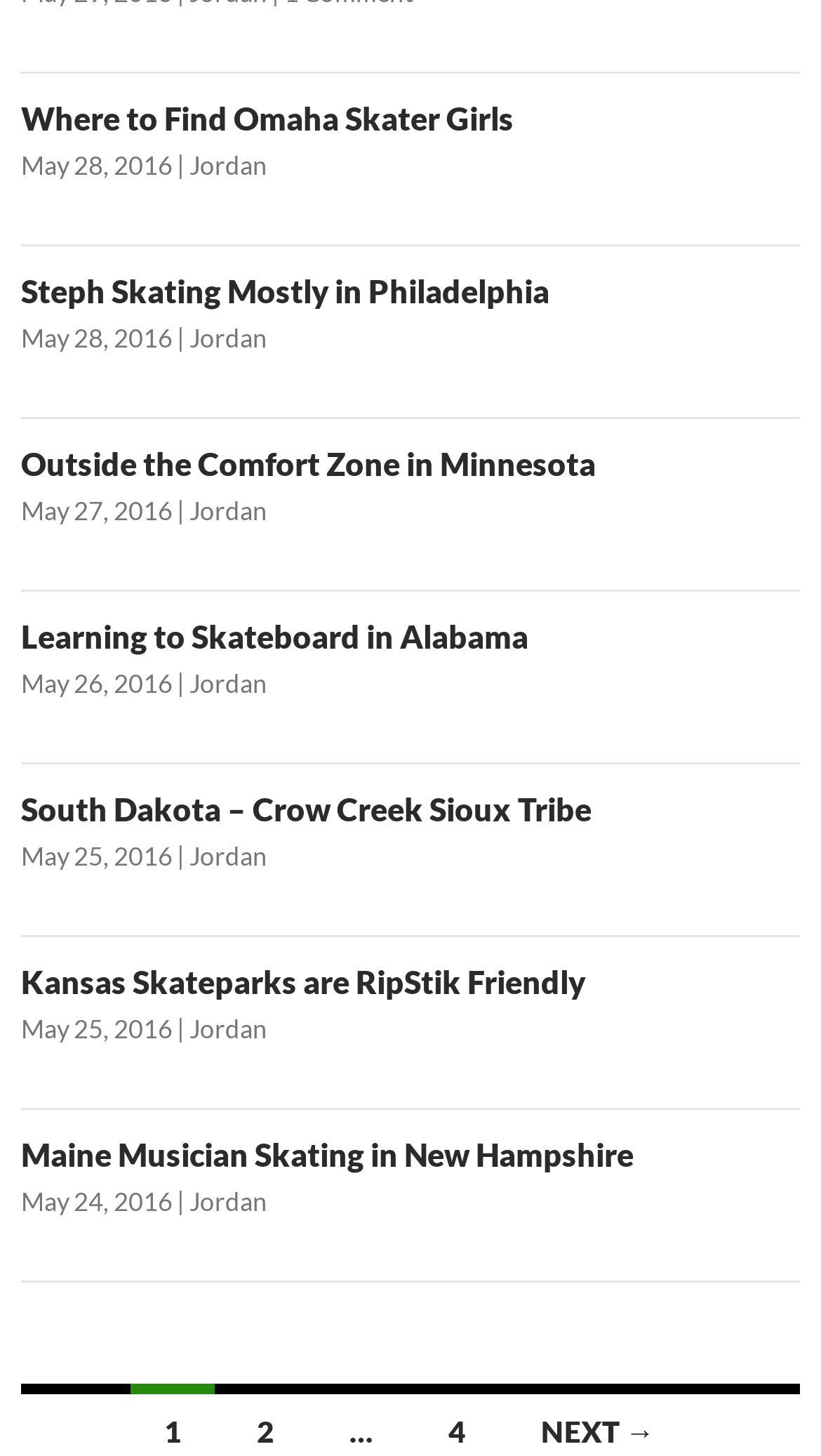Find the bounding box coordinates for the HTML element specified by: "Kansas Skateparks are RipStik Friendly".

[0.026, 0.661, 0.713, 0.687]